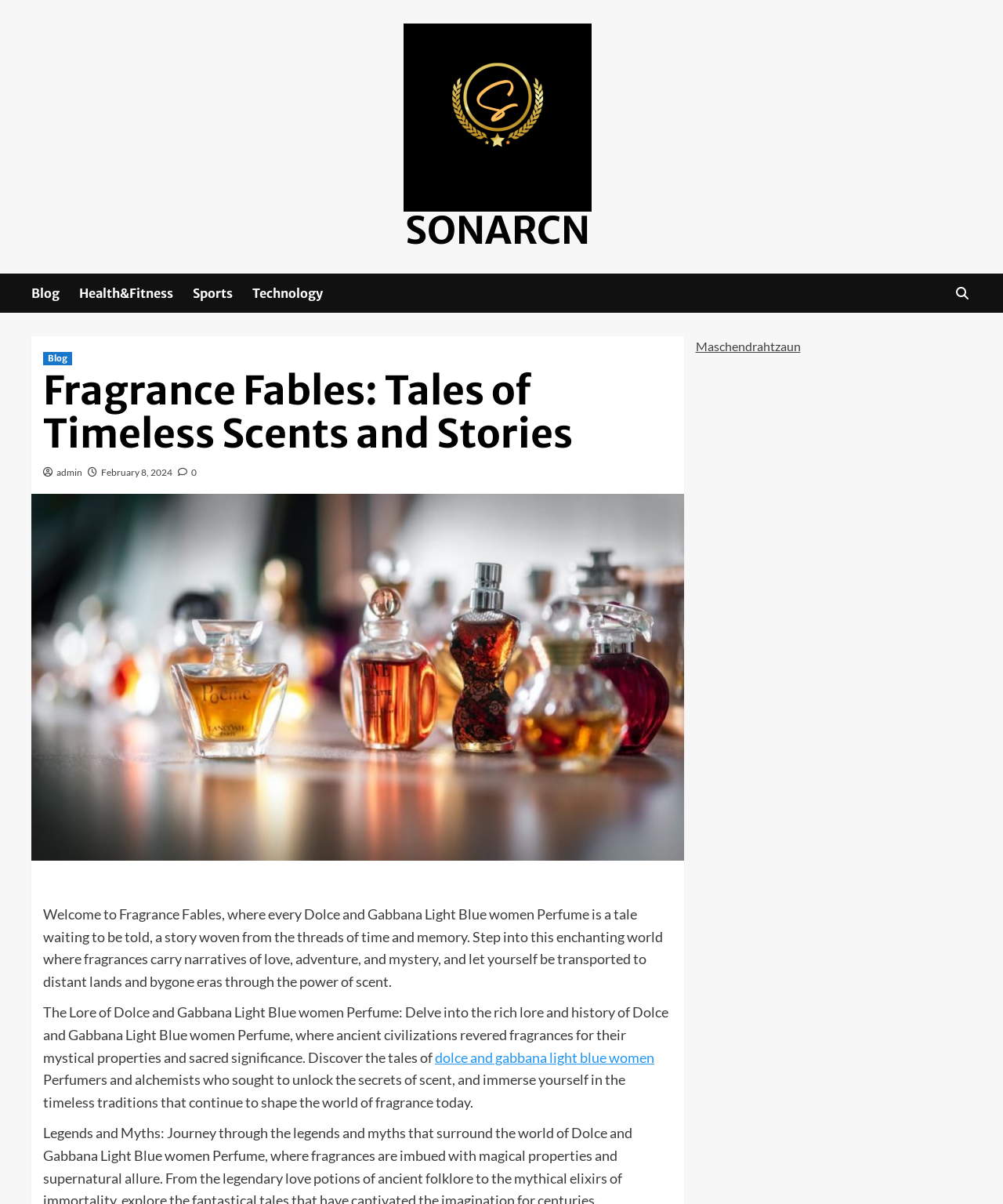Locate the coordinates of the bounding box for the clickable region that fulfills this instruction: "Go to the Blog page".

[0.031, 0.227, 0.079, 0.26]